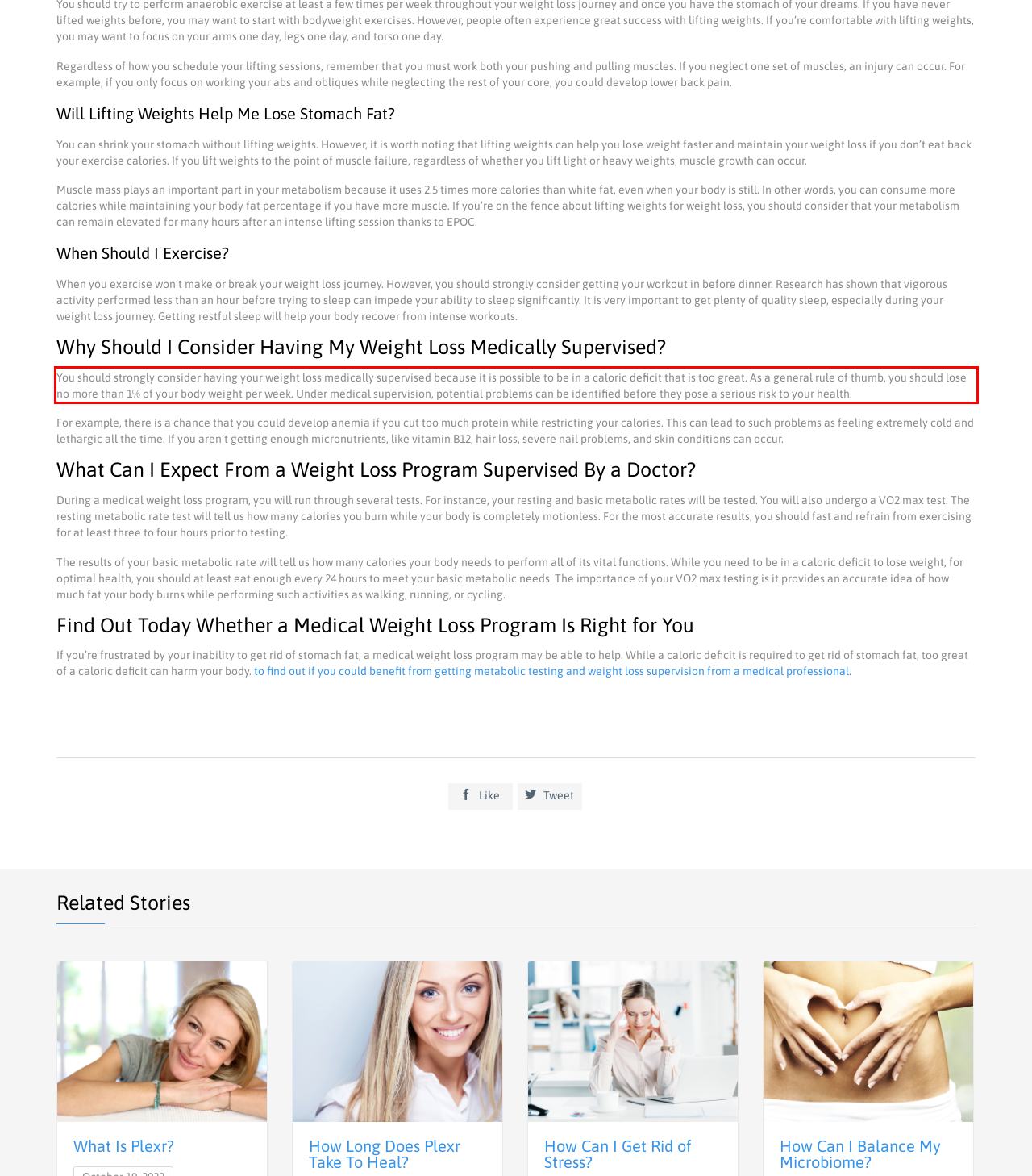Within the screenshot of the webpage, there is a red rectangle. Please recognize and generate the text content inside this red bounding box.

You should strongly consider having your weight loss medically supervised because it is possible to be in a caloric deficit that is too great. As a general rule of thumb, you should lose no more than 1% of your body weight per week. Under medical supervision, potential problems can be identified before they pose a serious risk to your health.